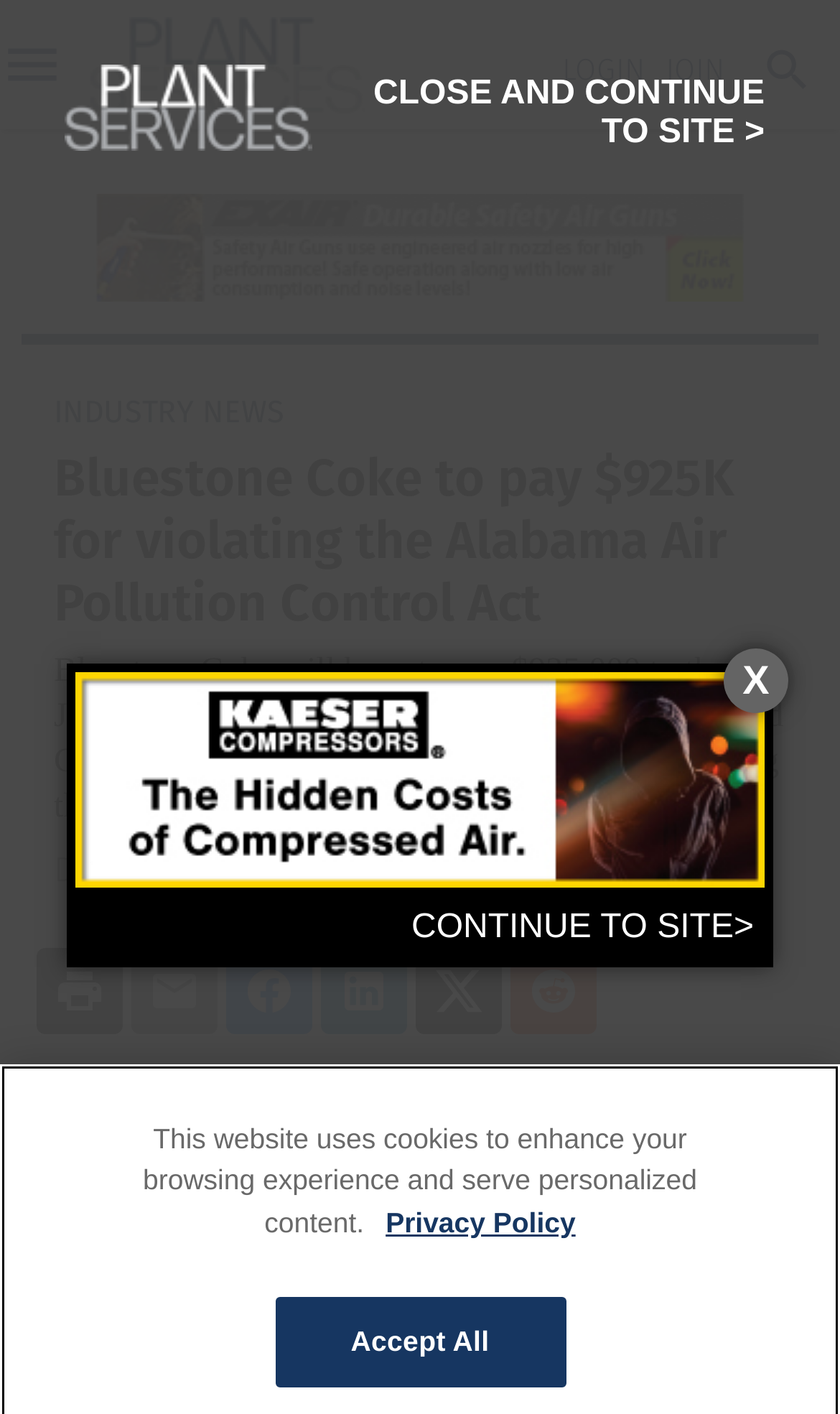What is the topic of the article?
Give a single word or phrase answer based on the content of the image.

Bluestone Coke violating air quality regulations